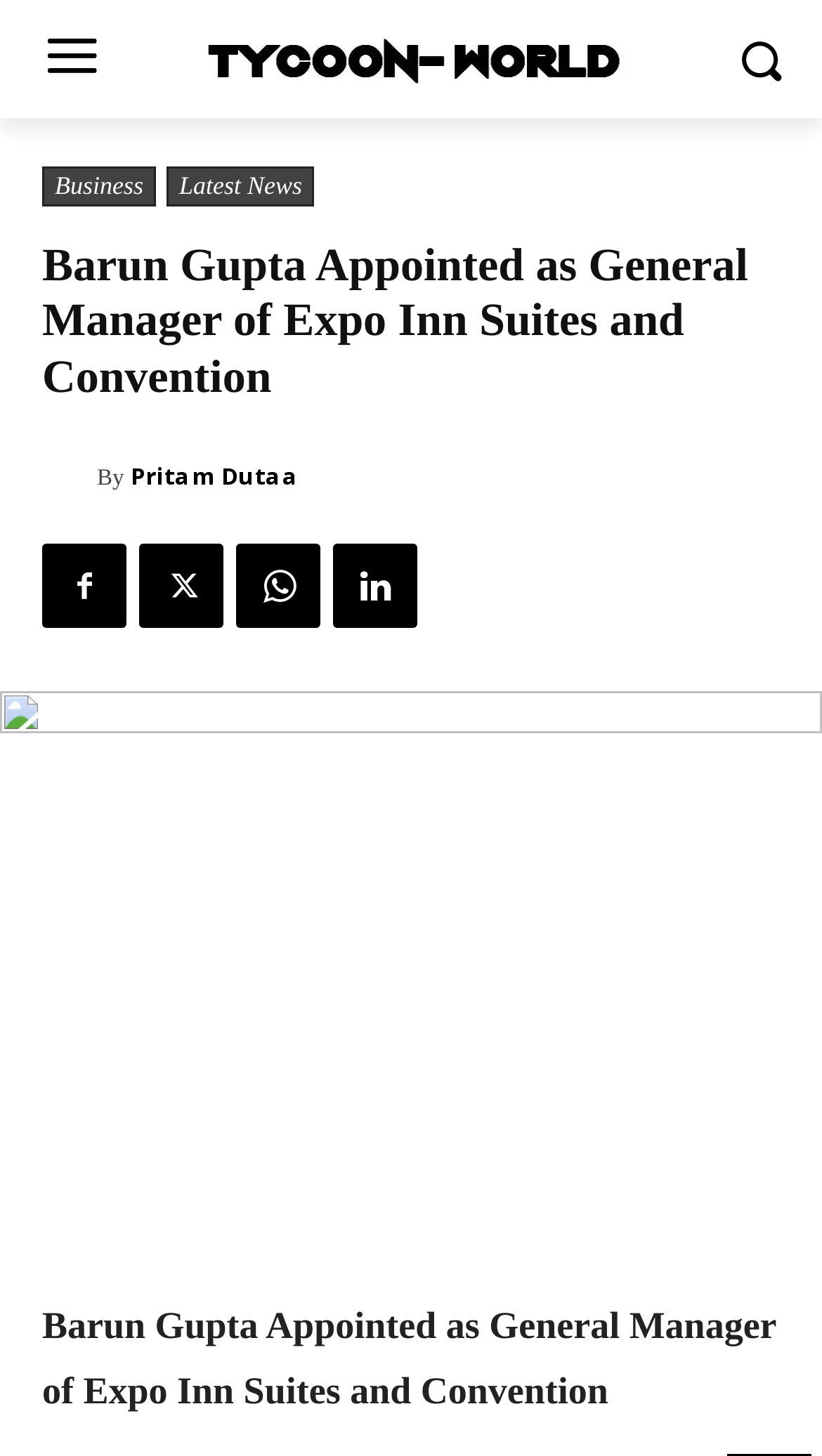Pinpoint the bounding box coordinates of the area that should be clicked to complete the following instruction: "Go to Business". The coordinates must be given as four float numbers between 0 and 1, i.e., [left, top, right, bottom].

[0.051, 0.114, 0.19, 0.142]